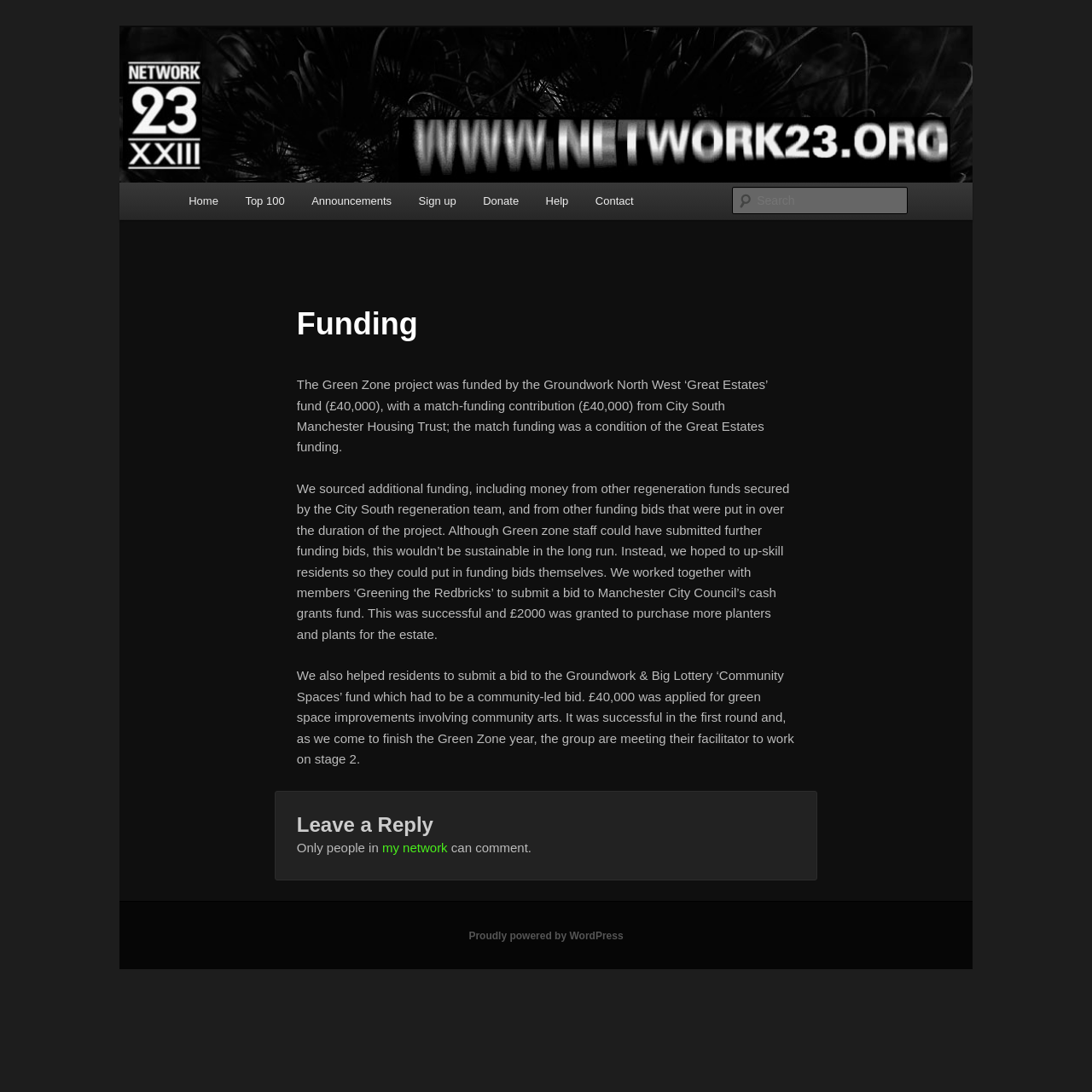Please specify the bounding box coordinates of the clickable section necessary to execute the following command: "Visit my network".

[0.35, 0.77, 0.41, 0.783]